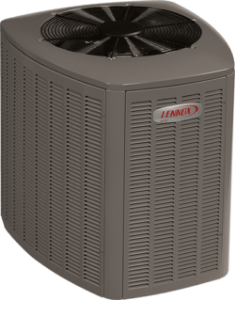Compose a detailed narrative for the image.

The image displays a Lennox heat pump, characterized by its sleek, modern design suitable for both residential and commercial settings. This specific model is engineered for efficiency and reliability, showcasing a robust exterior that allows for optimal airflow through its slatted casing. At the front, the prominent Lennox logo emphasizes its well-known brand reputation in heating and cooling solutions. The heat pump’s compact structure makes it an ideal choice for various installations, providing effective climate control while remaining unobtrusive in outdoor spaces. This unit exemplifies the advanced technology and performance that Lennox is recognized for in the heat pump market.